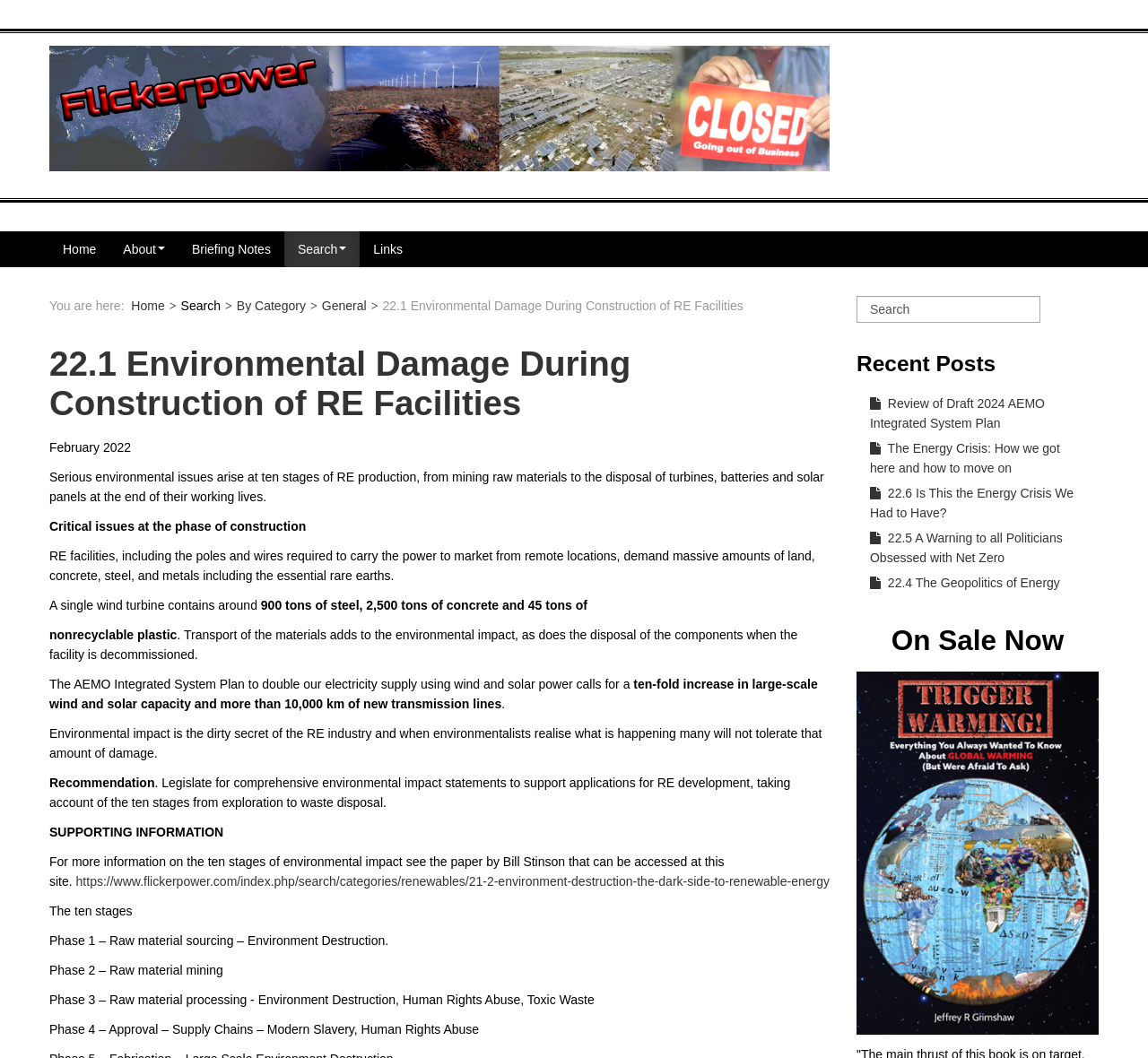Calculate the bounding box coordinates of the UI element given the description: "22.4 The Geopolitics of Energy".

[0.746, 0.539, 0.957, 0.563]